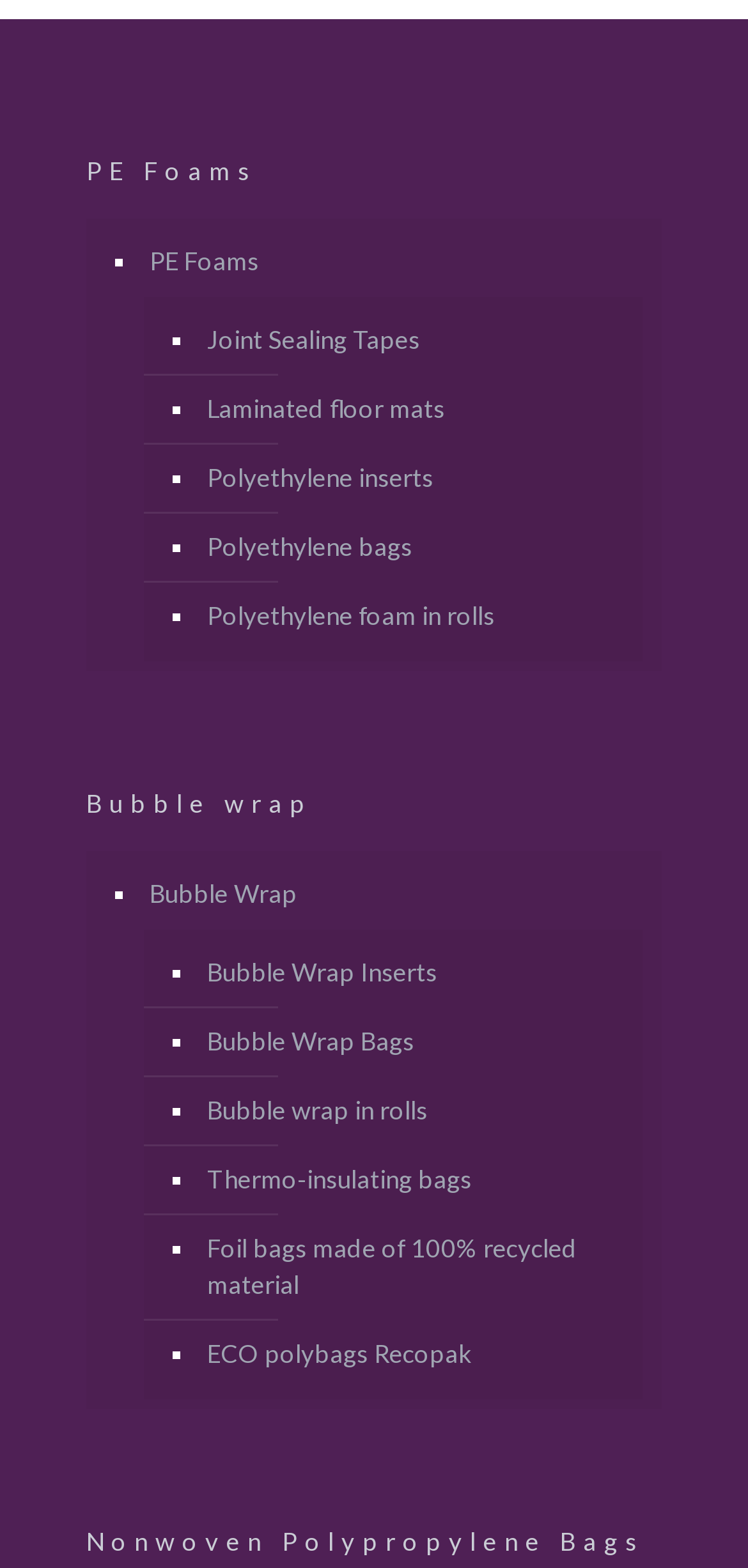From the webpage screenshot, identify the region described by Bubble wrap in rolls. Provide the bounding box coordinates as (top-left x, top-left y, bottom-right x, bottom-right y), with each value being a floating point number between 0 and 1.

[0.269, 0.688, 0.833, 0.732]